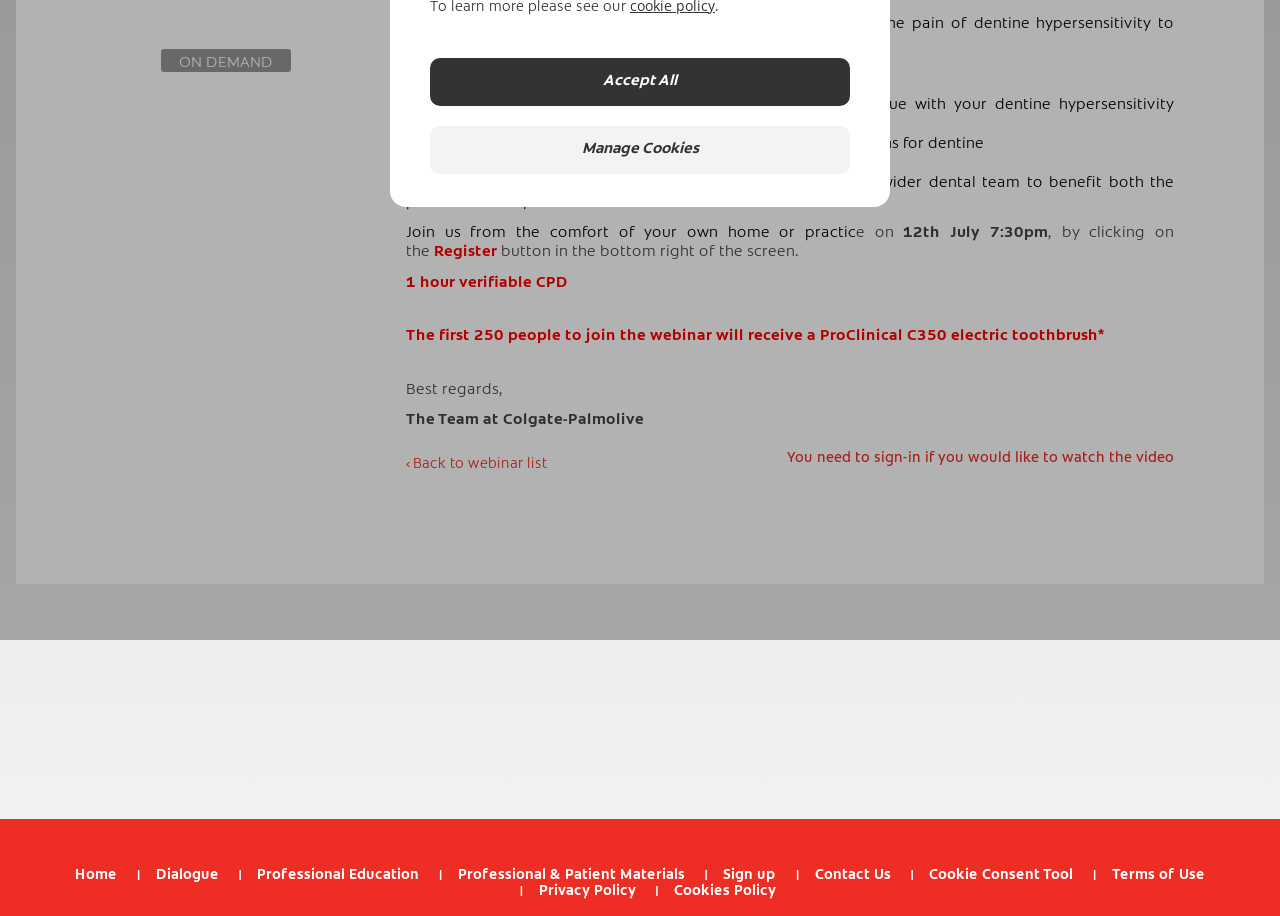Identify the bounding box of the UI element described as follows: "Cookie Consent Tool". Provide the coordinates as four float numbers in the range of 0 to 1 [left, top, right, bottom].

[0.726, 0.946, 0.838, 0.961]